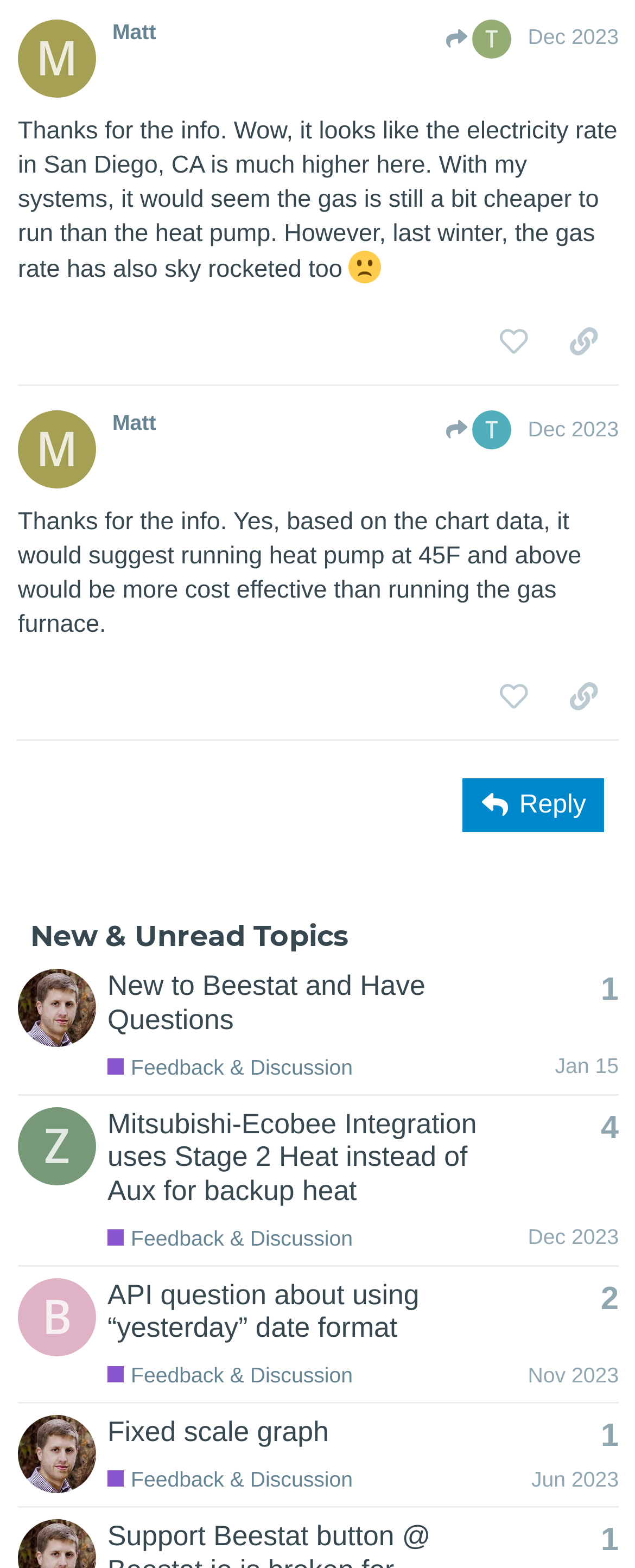How many posts are there in this topic?
Answer the question based on the image using a single word or a brief phrase.

2